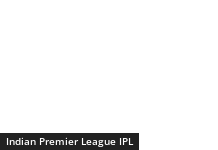In what year was the IPL established?
Using the information from the image, provide a comprehensive answer to the question.

According to the caption, the IPL was established in 2008, which is mentioned as a significant event in the cricketing calendar.